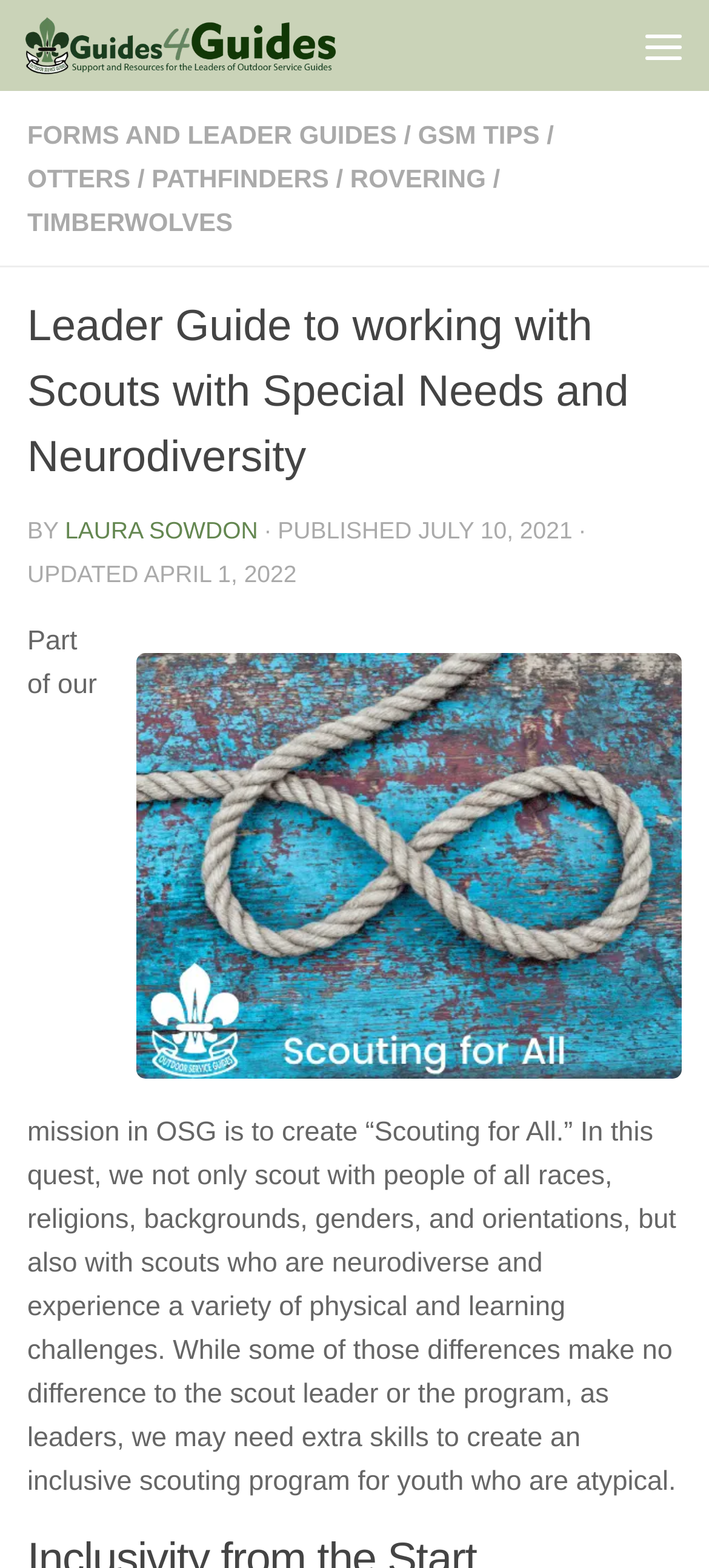Identify the bounding box coordinates of the section to be clicked to complete the task described by the following instruction: "Visit the 'Guides4Guides.org' homepage". The coordinates should be four float numbers between 0 and 1, formatted as [left, top, right, bottom].

[0.033, 0.009, 0.621, 0.049]